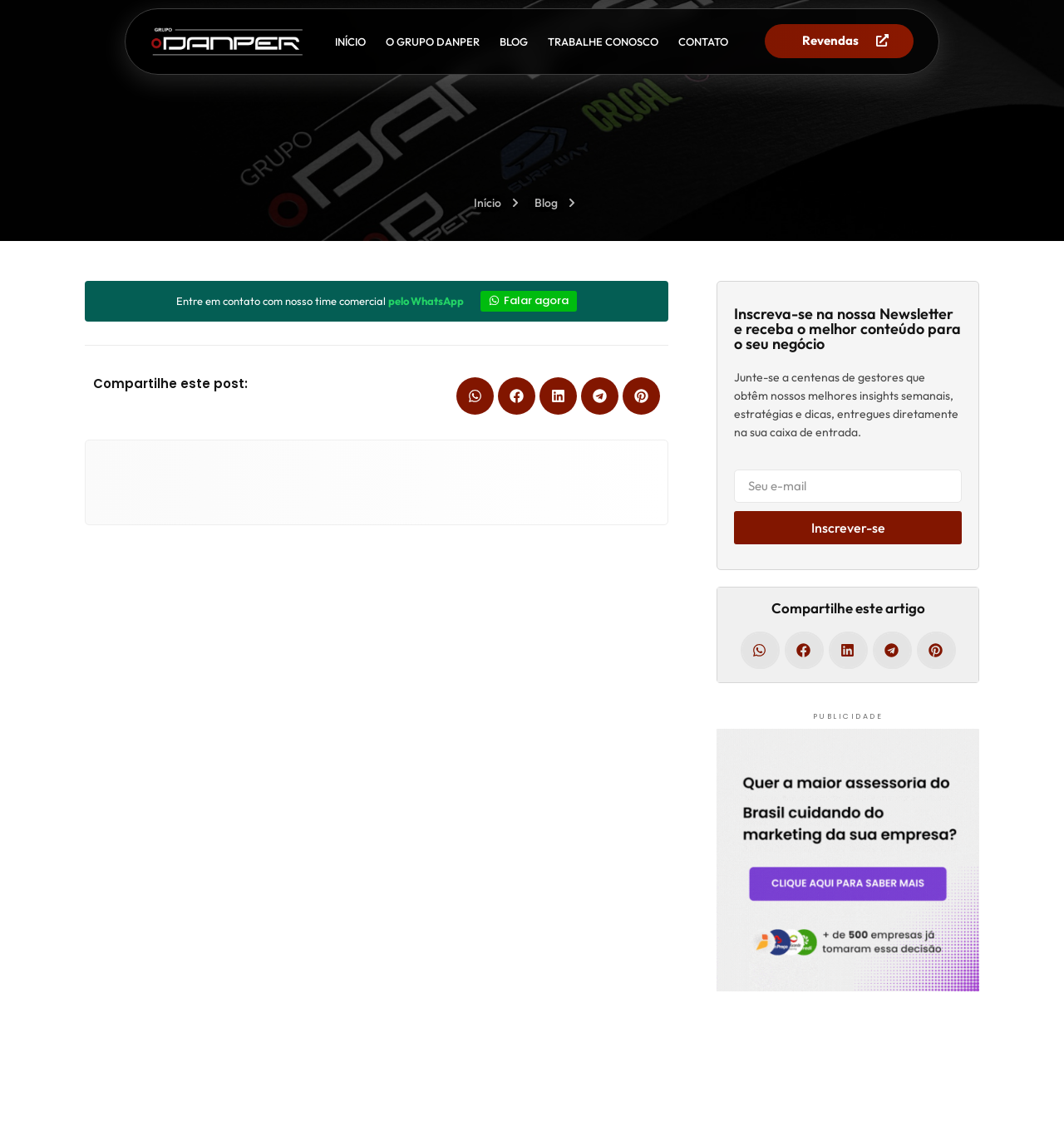Craft a detailed narrative of the webpage's structure and content.

This webpage appears to be a 404 error page from Grupo Danper, a company's website. At the top, there is a navigation menu with links to "INÍCIO", "O GRUPO DANPER", "BLOG", "TRABALHE CONOSCO", and "CONTATO". Below this menu, there is another set of links, including "Revendas" and duplicates of "Início" and "Blog".

The main content of the page is divided into several sections. On the left side, there is a heading that says "Entre em contato com nosso time comercial pelo WhatsApp" (Get in touch with our commercial team via WhatsApp) followed by a "Falar agora" (Talk now) link. 

On the right side, there is a section with a heading "Compartilhe este post:" (Share this post) and a set of social media sharing buttons, including WhatsApp, Facebook, LinkedIn, Telegram, and Pinterest. Each button has a corresponding image.

Below this section, there is an author's picture and a heading that says "Inscreva-se na nossa Newsletter e receba o melhor conteúdo para o seu negócio" (Subscribe to our Newsletter and receive the best content for your business). This is followed by a brief description of the newsletter and a form to input an email address and a "Inscrever-se" (Subscribe) button.

Further down, there is another section with a heading "Compartilhe este artigo" (Share this article) and another set of social media sharing buttons, identical to the previous one.

At the bottom of the page, there is a heading "PUBLICIDADE" (Advertisement) with a link below it.